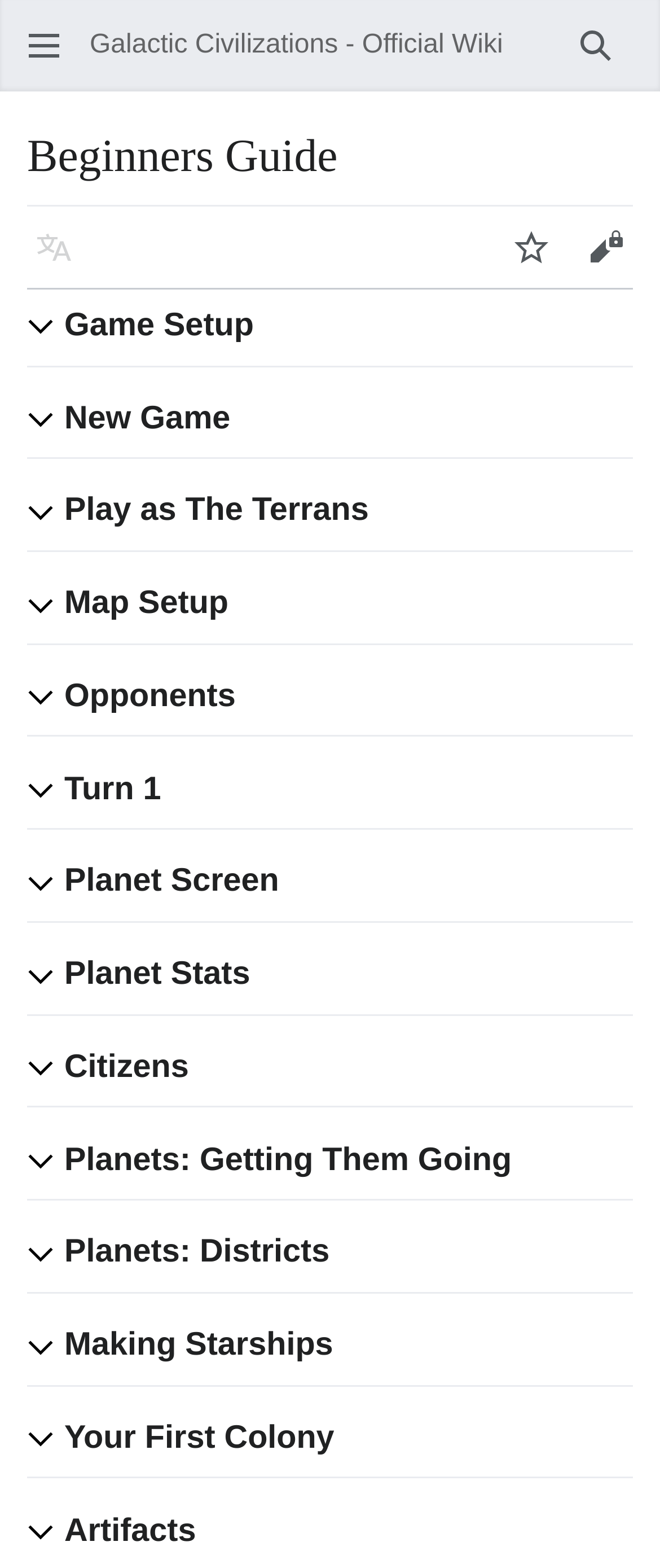Consider the image and give a detailed and elaborate answer to the question: 
What is the purpose of the 'Search' button?

The 'Search' button is located at the top-right corner of the webpage, which is a common location for search functionality. Its presence suggests that users can search for specific topics or keywords within the guide.